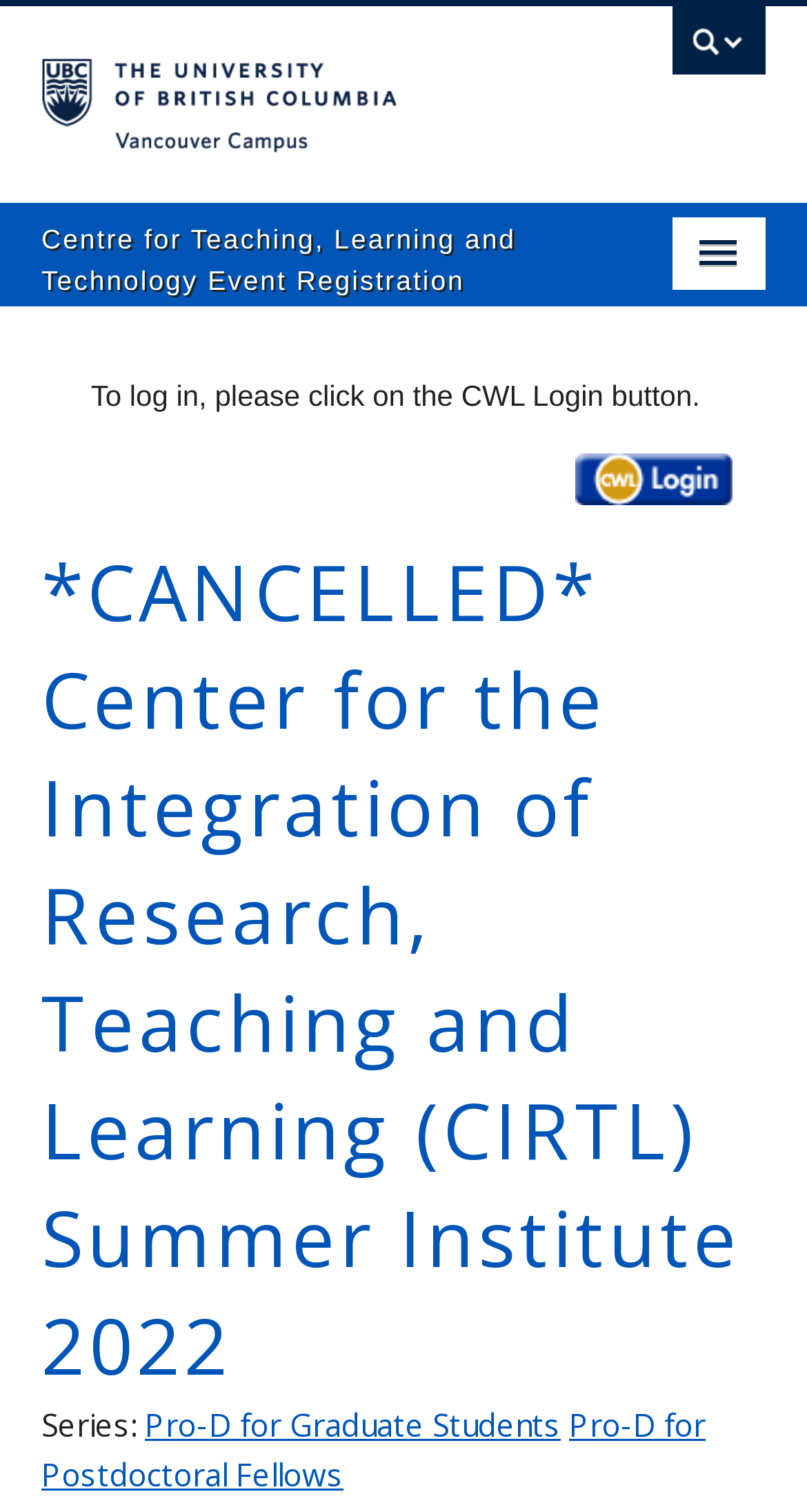Identify the bounding box coordinates for the region of the element that should be clicked to carry out the instruction: "view Pro-D for Graduate Students series". The bounding box coordinates should be four float numbers between 0 and 1, i.e., [left, top, right, bottom].

[0.179, 0.928, 0.695, 0.955]